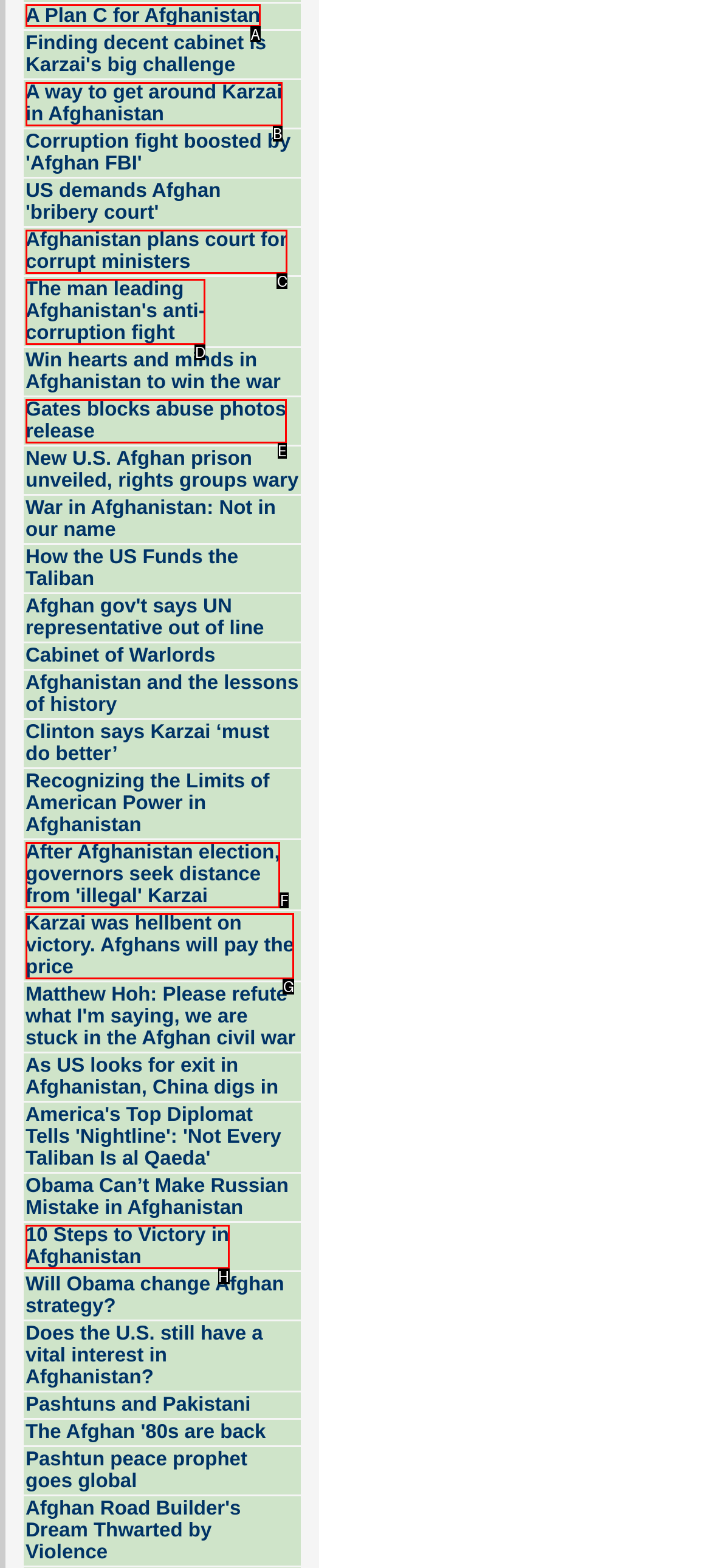Decide which letter you need to select to fulfill the task: Click on 'A Plan C for Afghanistan'
Answer with the letter that matches the correct option directly.

A